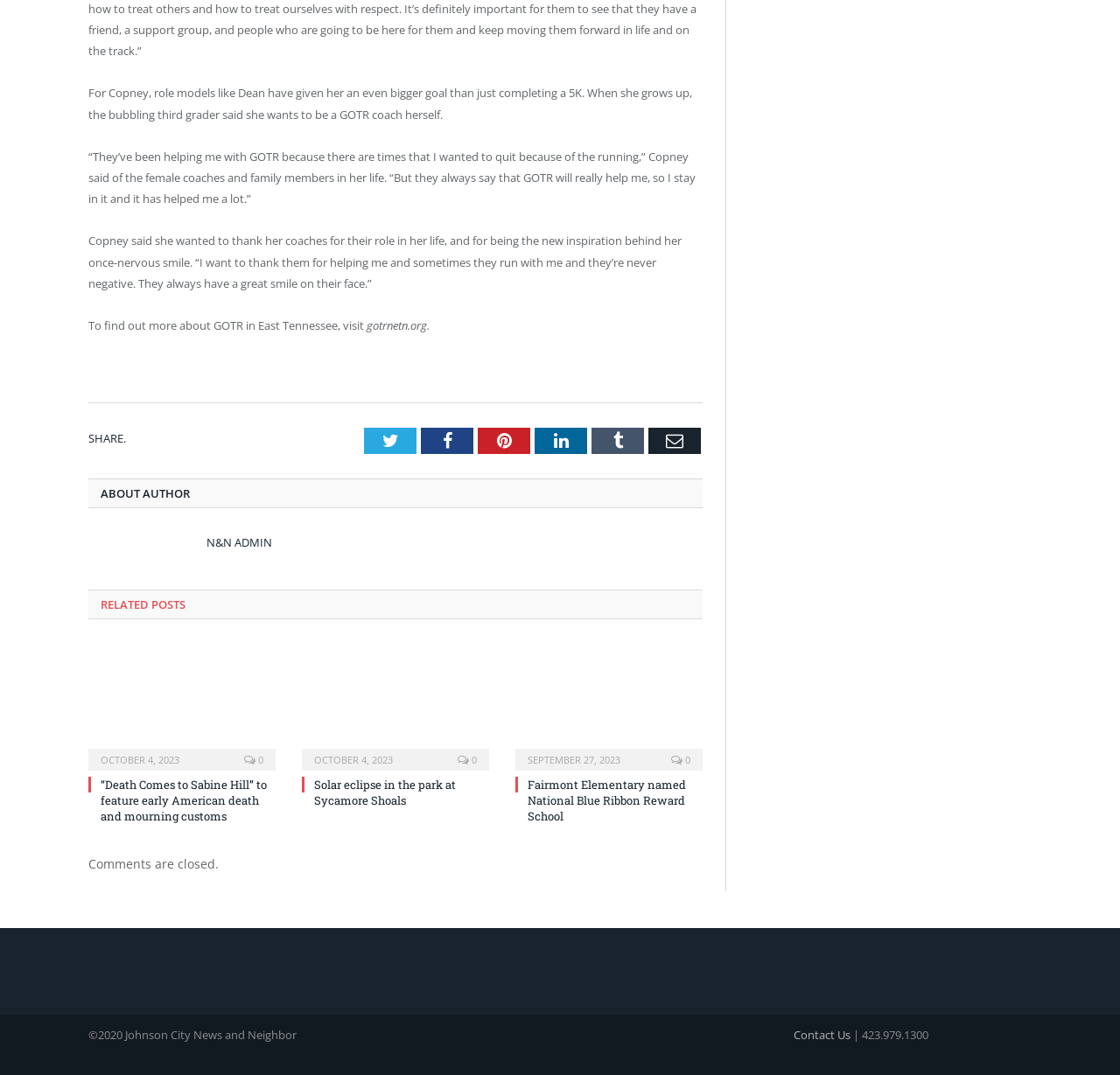Refer to the image and offer a detailed explanation in response to the question: What is the purpose of the coaches mentioned in the article?

The article mentions that the coaches, including Dean, have been helping Copney and other girls in the GOTR program, providing them with support and encouragement to stay in the program and achieve their goals.